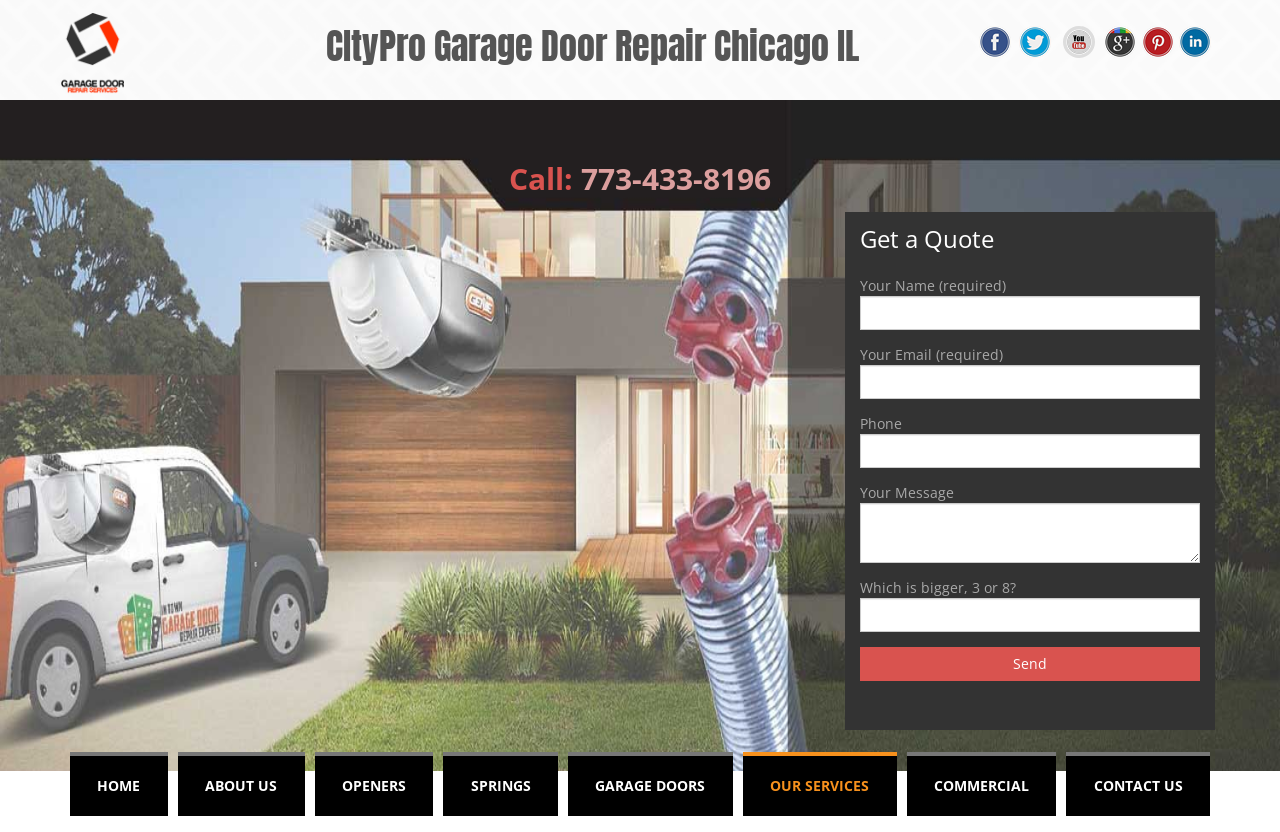What social media platforms are available?
Craft a detailed and extensive response to the question.

I found the social media platforms by looking at the link elements with the images of each platform at the top of the webpage.